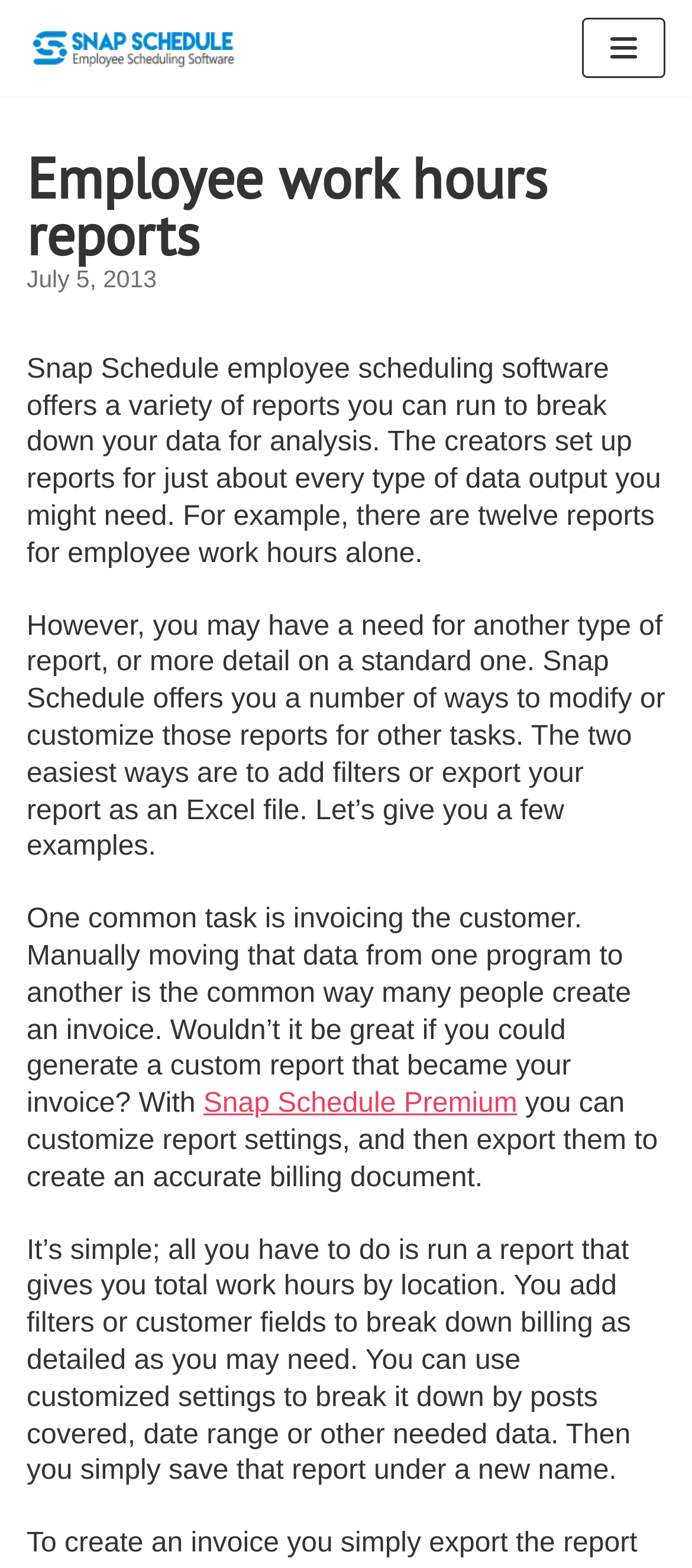What file format can reports be exported to?
Look at the image and construct a detailed response to the question.

The webpage states that reports can be exported as an Excel file, making it easy to further analyze or manipulate the data.